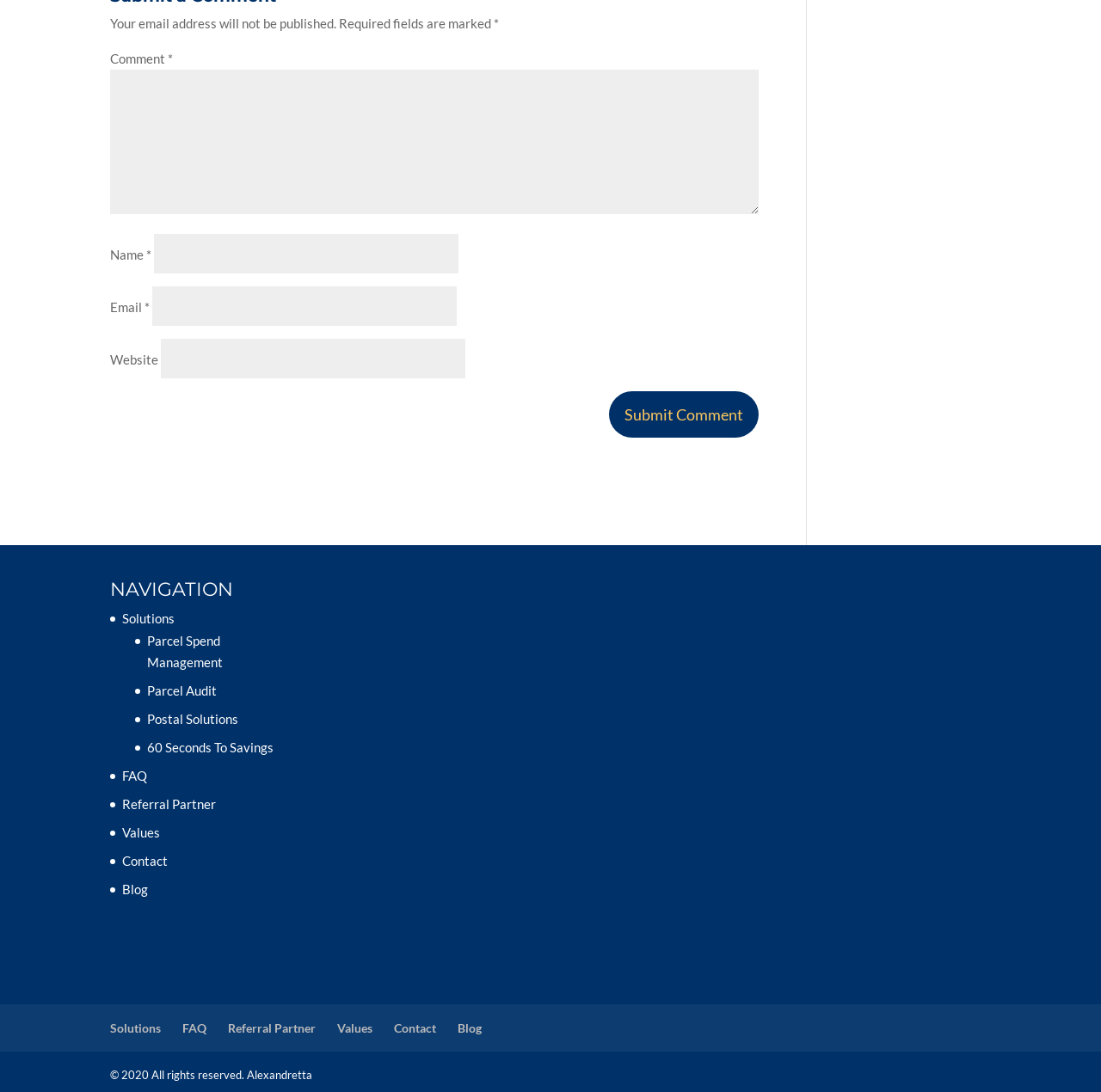Refer to the image and answer the question with as much detail as possible: What is the function of the 'Submit Comment' button?

The 'Submit Comment' button is located below the textboxes and is likely used to submit the comment information entered by the user. When clicked, it will probably send the comment to the website for moderation or posting.